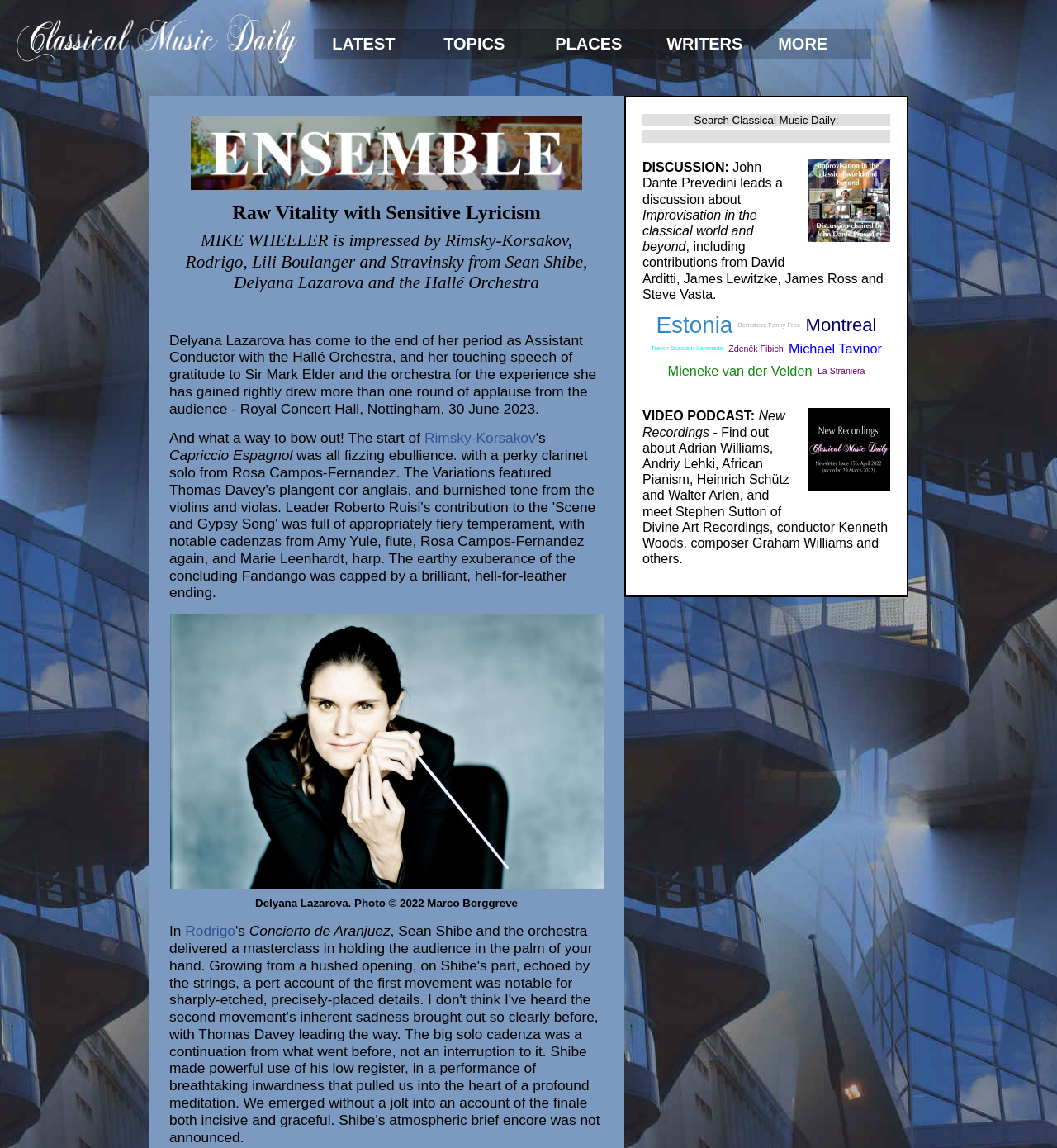Please find the bounding box for the following UI element description. Provide the coordinates in (top-left x, top-left y, bottom-right x, bottom-right y) format, with values between 0 and 1: Writers

[0.613, 0.025, 0.719, 0.051]